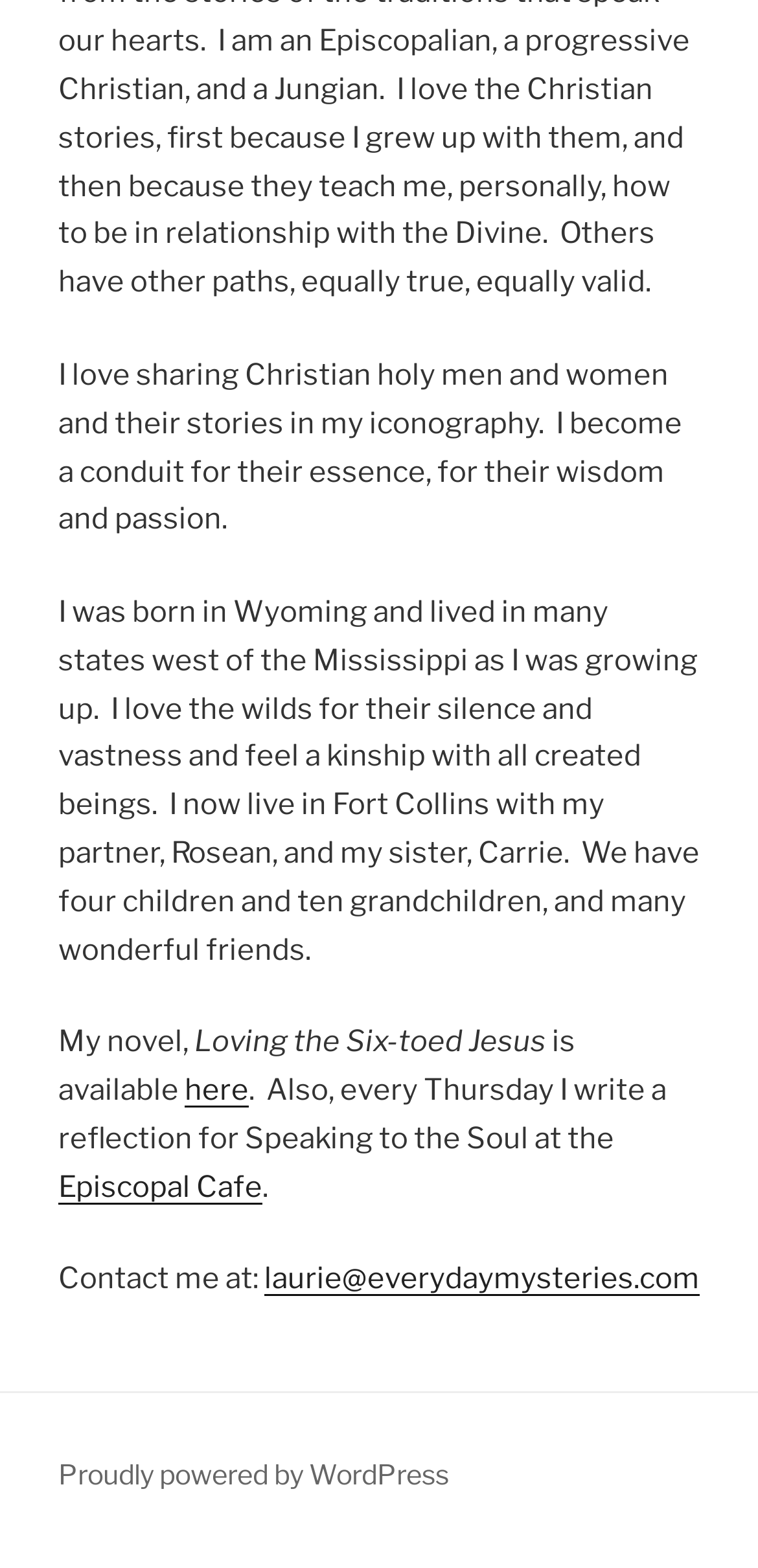Locate the bounding box of the user interface element based on this description: "Episcopal Cafe".

[0.077, 0.715, 0.81, 0.768]